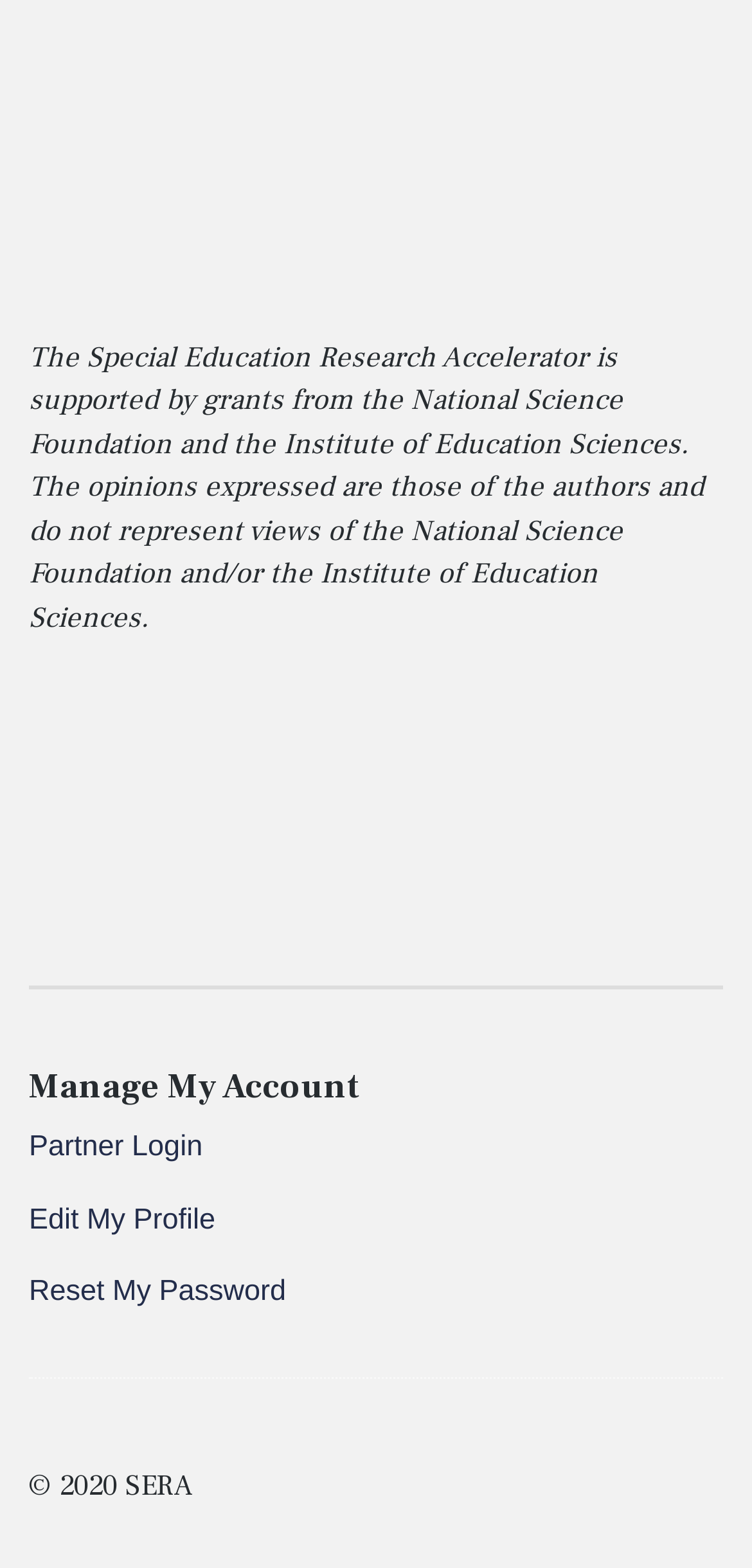Provide the bounding box coordinates for the UI element described in this sentence: "Partner Login". The coordinates should be four float values between 0 and 1, i.e., [left, top, right, bottom].

[0.038, 0.721, 0.269, 0.742]